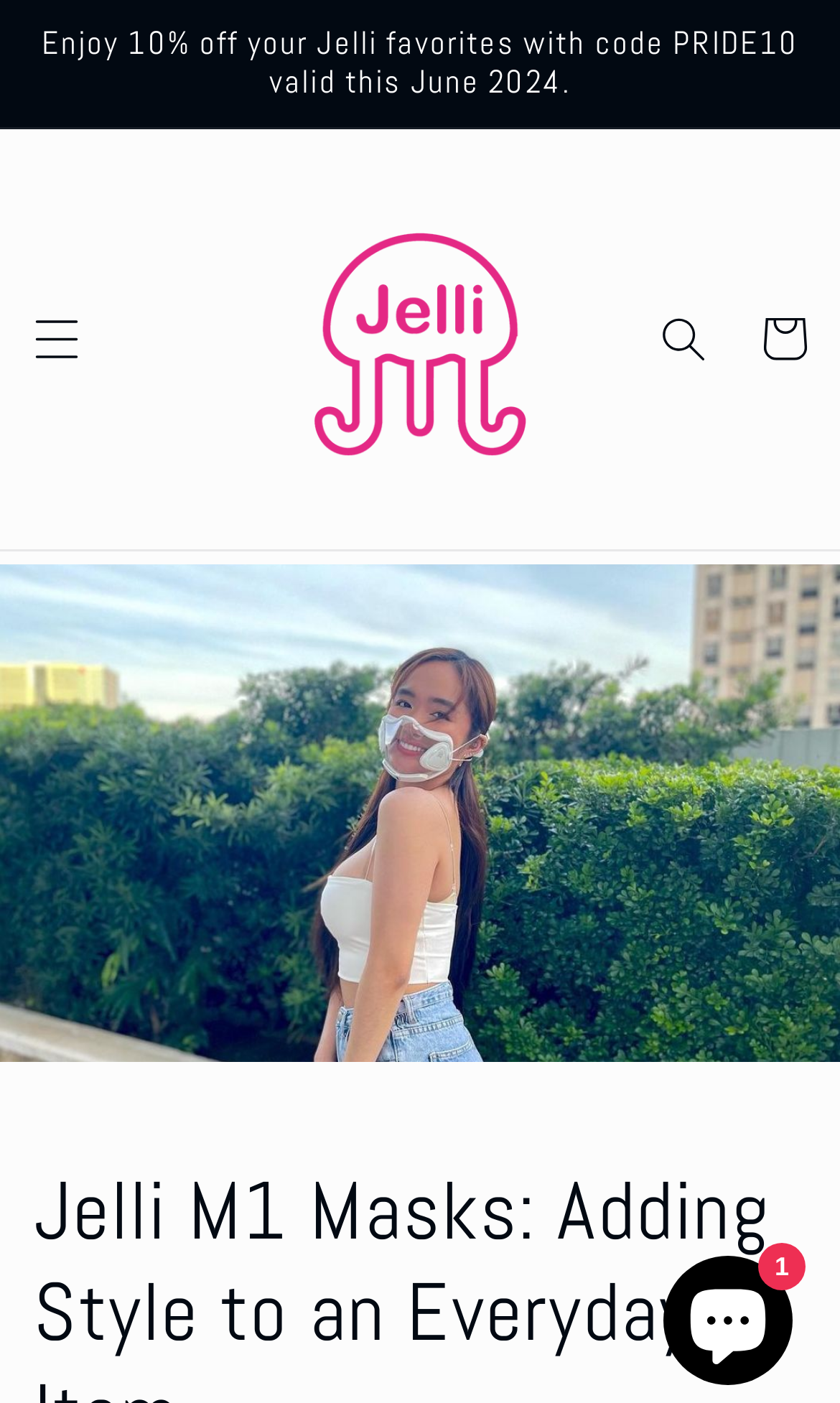What is the position of the search button?
Using the image, respond with a single word or phrase.

Top right